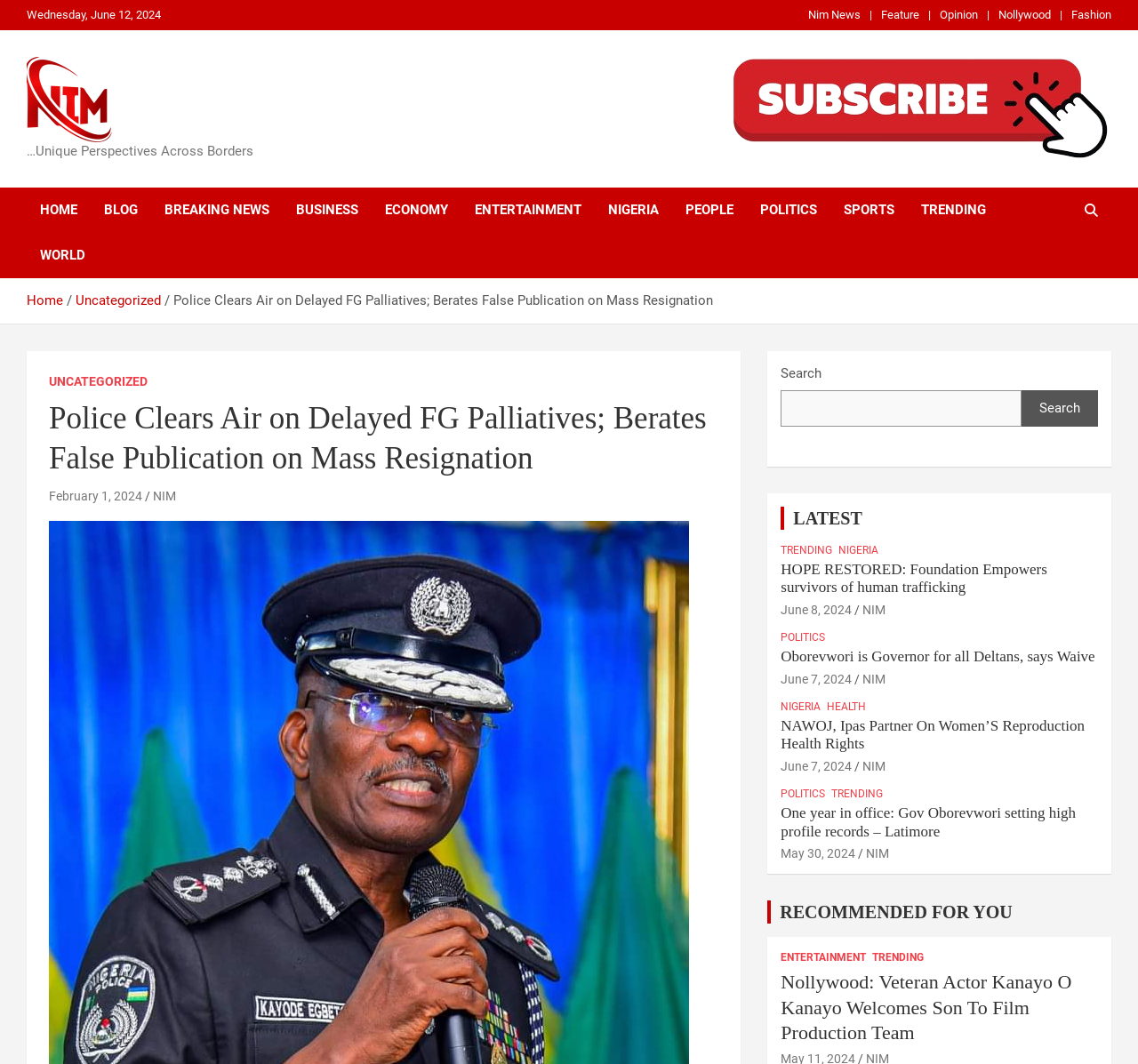Identify the bounding box coordinates for the element you need to click to achieve the following task: "Click on the 'HOME' link". Provide the bounding box coordinates as four float numbers between 0 and 1, in the form [left, top, right, bottom].

[0.023, 0.176, 0.08, 0.219]